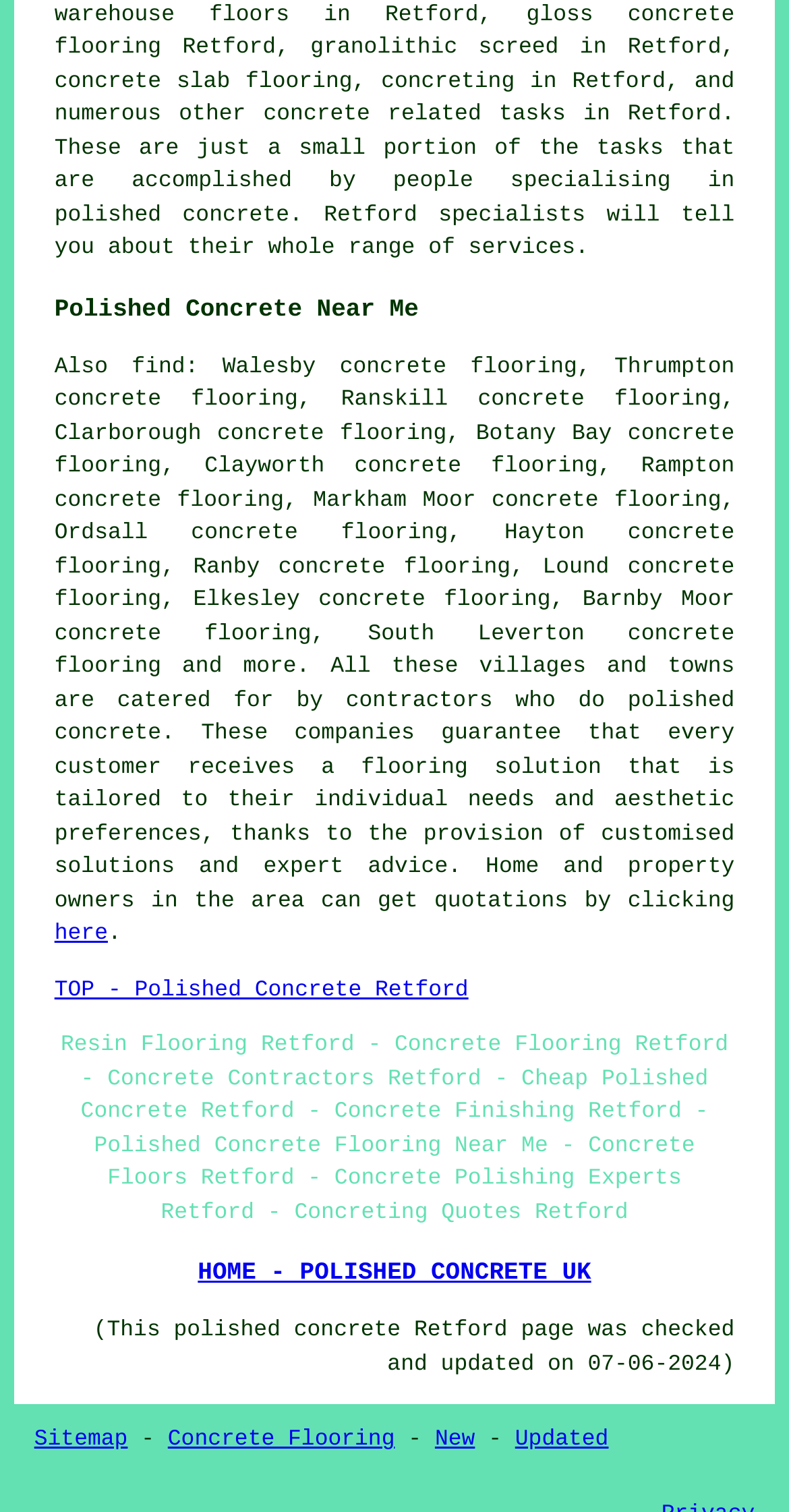Locate the UI element described as follows: "concrete slab flooring". Return the bounding box coordinates as four float numbers between 0 and 1 in the order [left, top, right, bottom].

[0.069, 0.046, 0.447, 0.062]